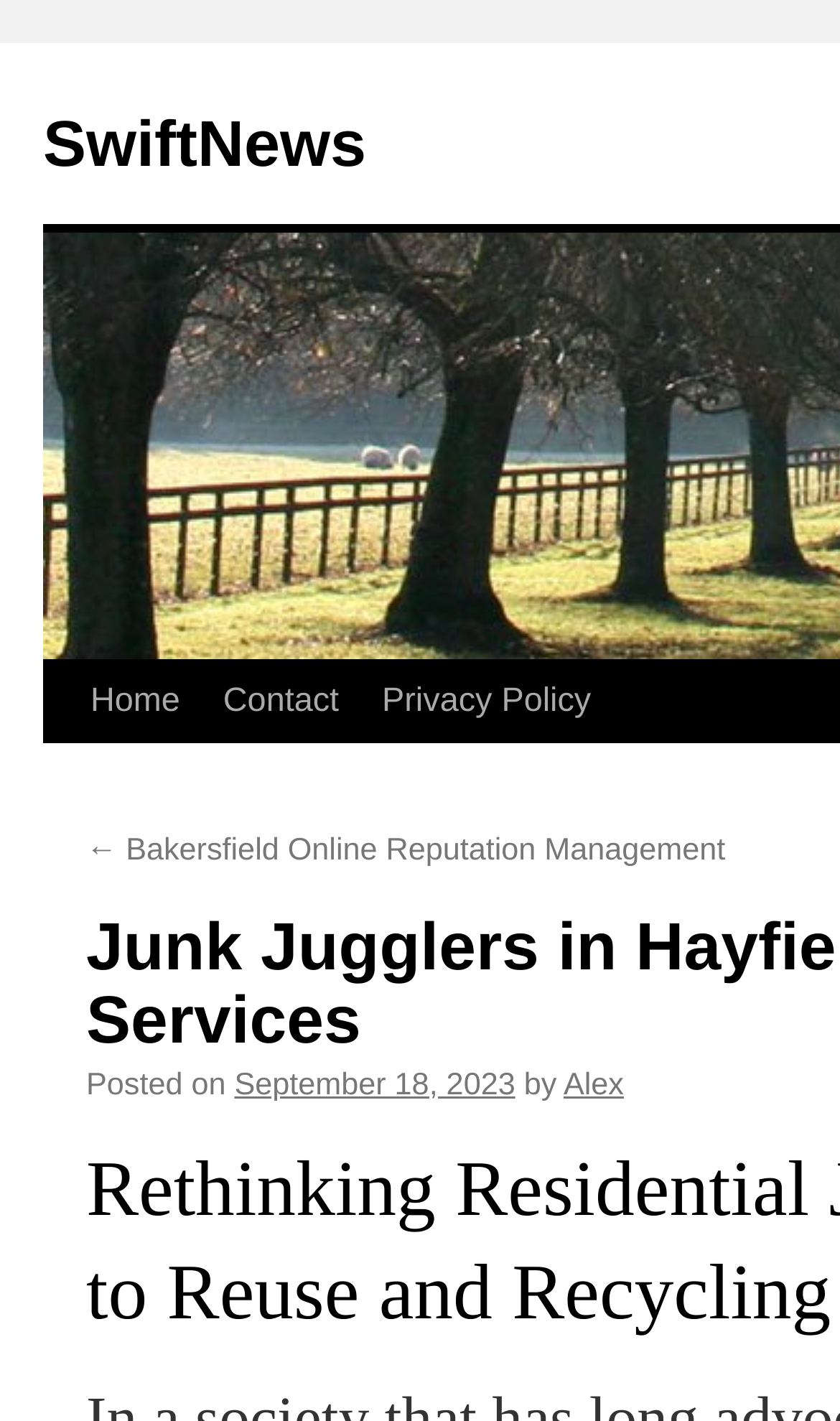Detail the features and information presented on the webpage.

The webpage appears to be a news article or blog post about Junk Jugglers in Hayfield, with a focus on nearby moving services. At the top left of the page, there is a link to the website's homepage, "SwiftNews". Below this, there is a "Skip to content" link, which suggests that the page may have a lot of content.

The main navigation menu is located at the top of the page, with links to "Home", "Contact", and "Privacy Policy" arranged horizontally from left to right. 

Below the navigation menu, there is a link to a previous article, "← Bakersfield Online Reputation Management", which is positioned on the left side of the page. To the right of this link, there is a static text "Posted on" followed by a link to the date "September 18, 2023". Further to the right, there is a link to the author's name, "Alex".

Overall, the webpage appears to be a news article or blog post with a simple layout and easy-to-navigate menu.